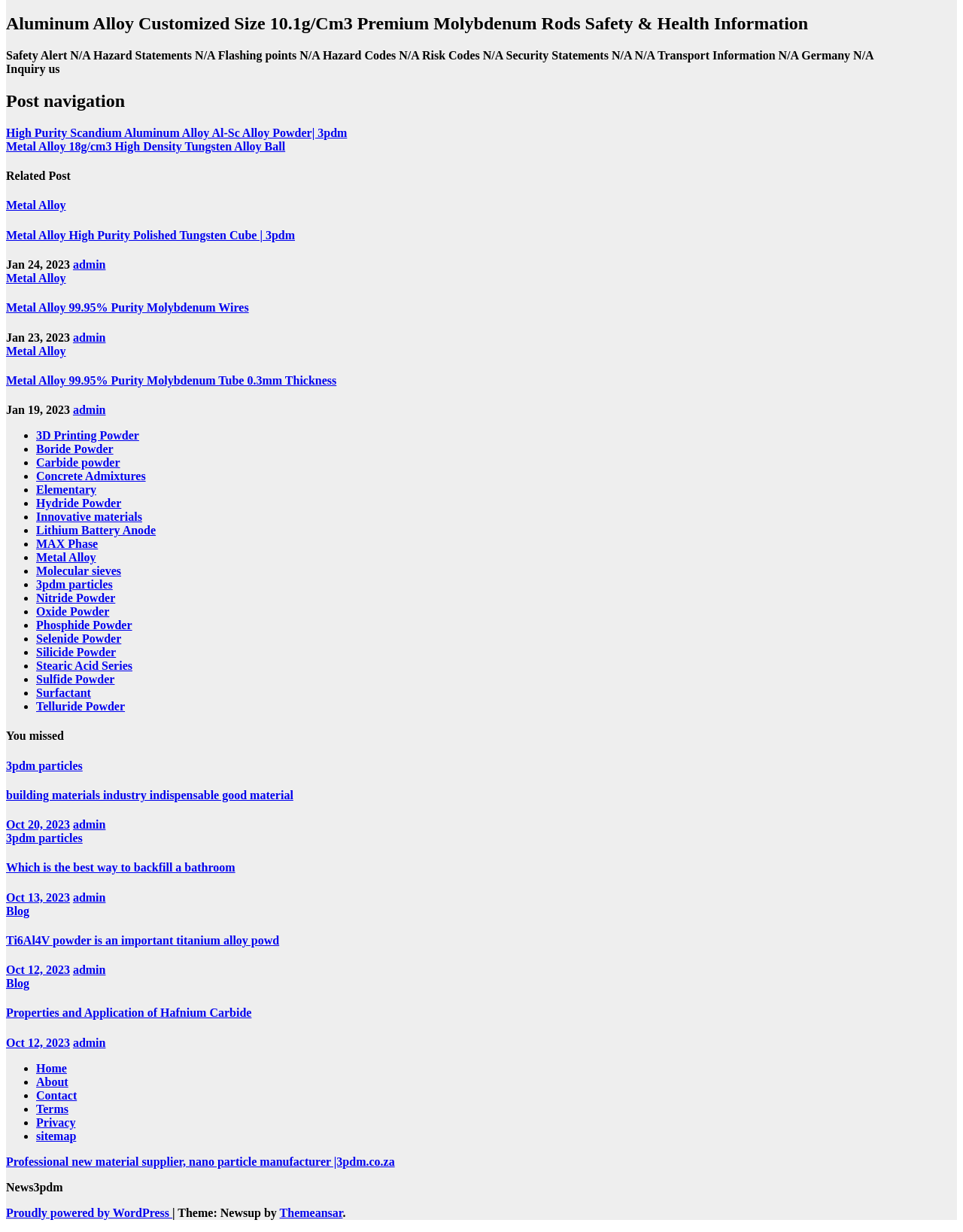How many related posts are there?
Please give a detailed and elaborate explanation in response to the question.

The related posts section is located below the main content, and it displays four related post links with their corresponding dates and authors.